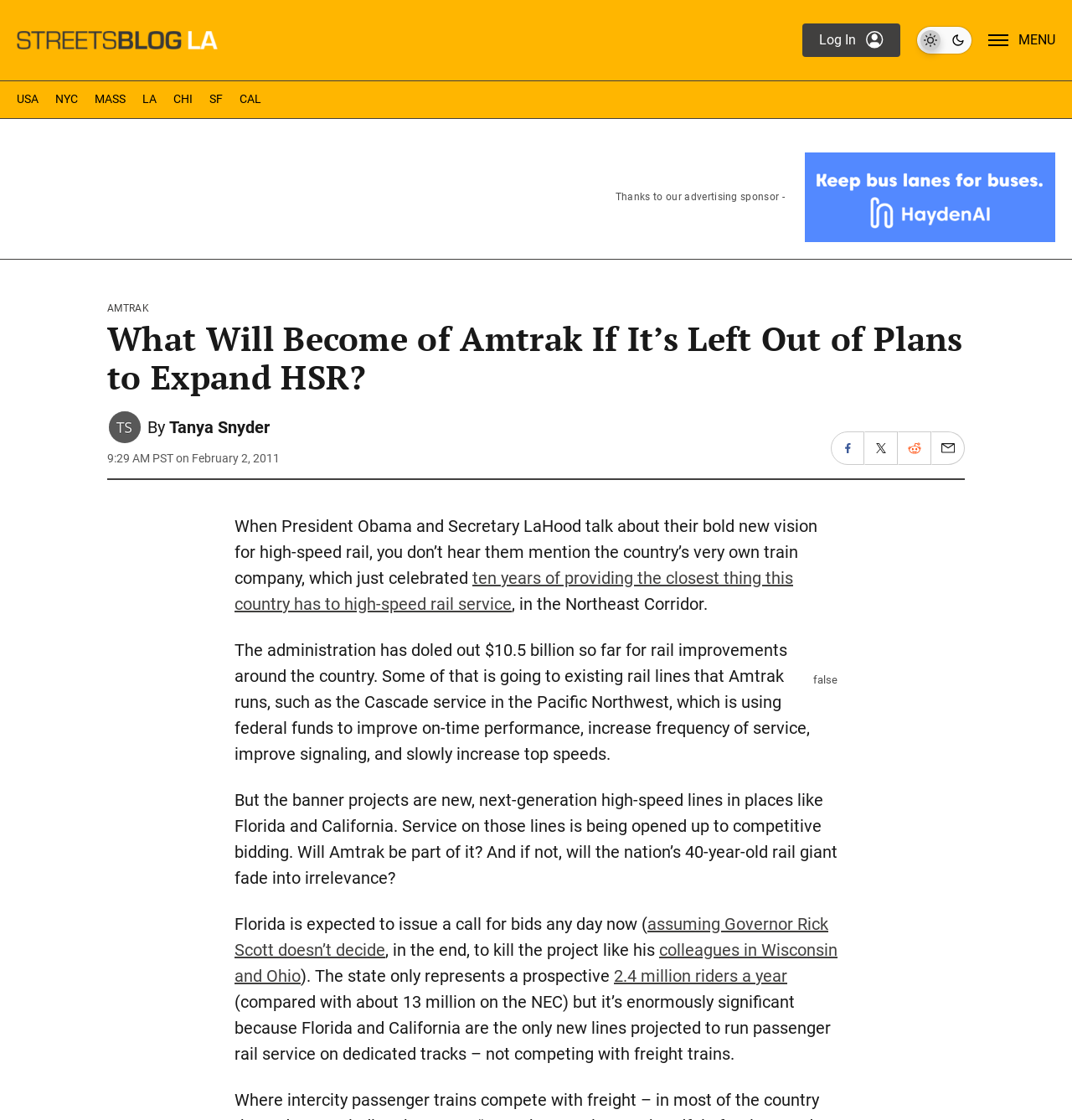What is the topic of the article?
Identify the answer in the screenshot and reply with a single word or phrase.

Amtrak and high-speed rail